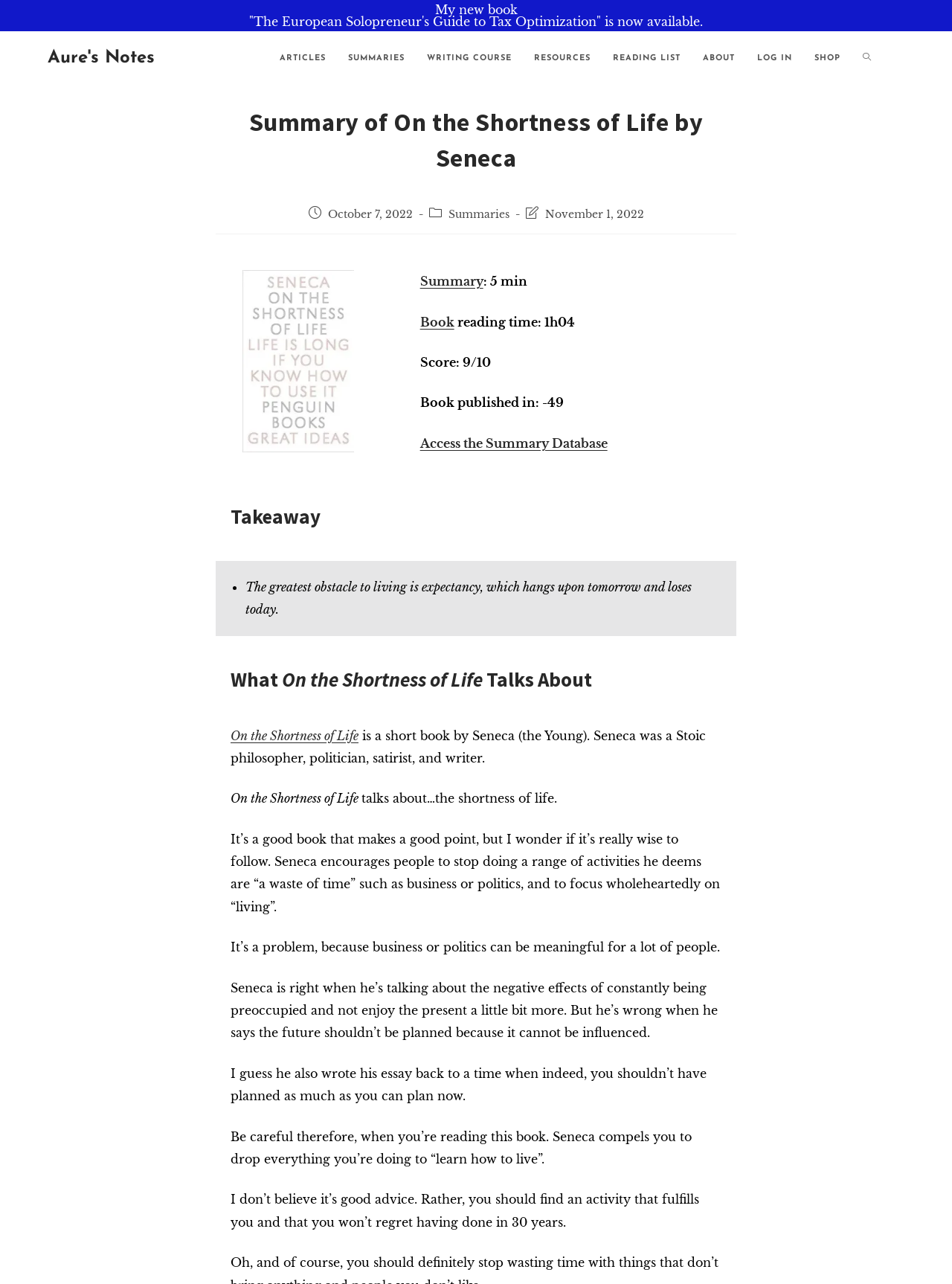Find and generate the main title of the webpage.

Summary of On the Shortness of Life by Seneca